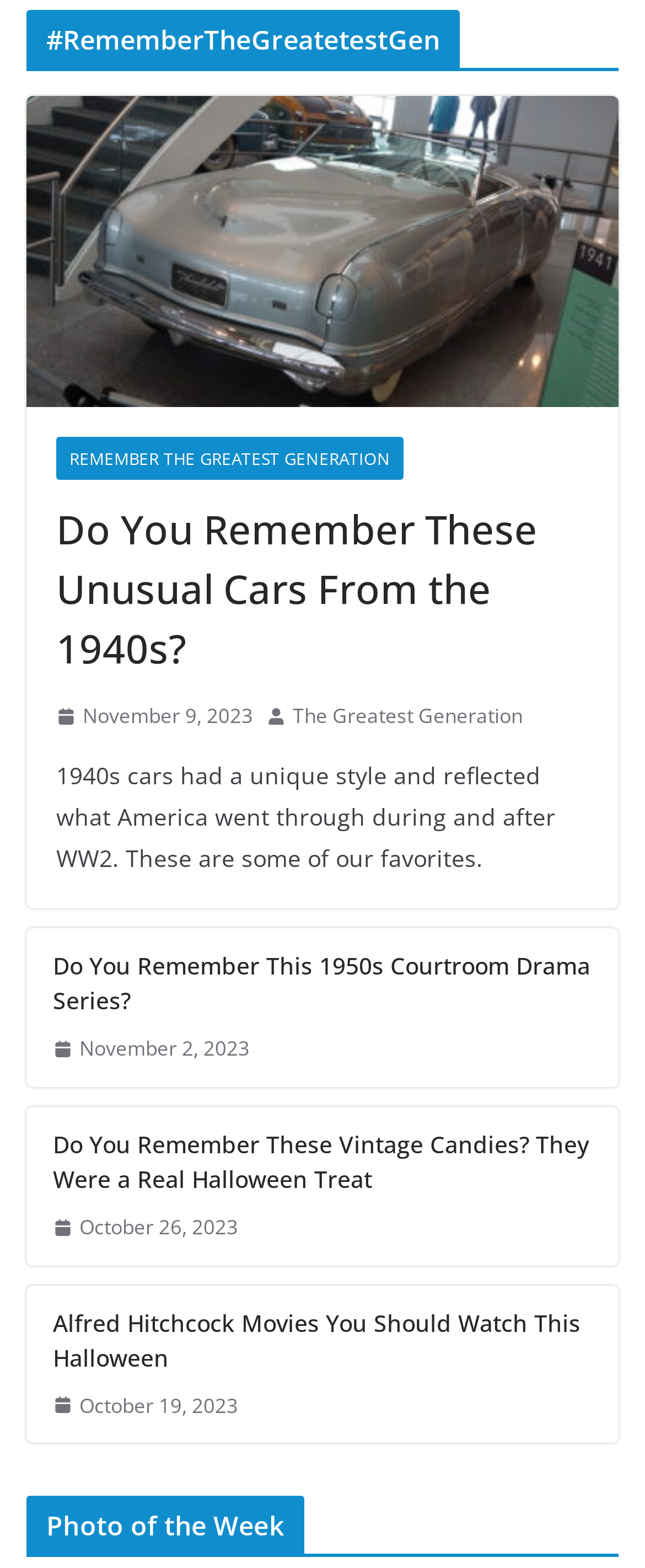Find the bounding box coordinates for the HTML element described in this sentence: "Remember the Greatest Generation". Provide the coordinates as four float numbers between 0 and 1, in the format [left, top, right, bottom].

[0.087, 0.279, 0.626, 0.306]